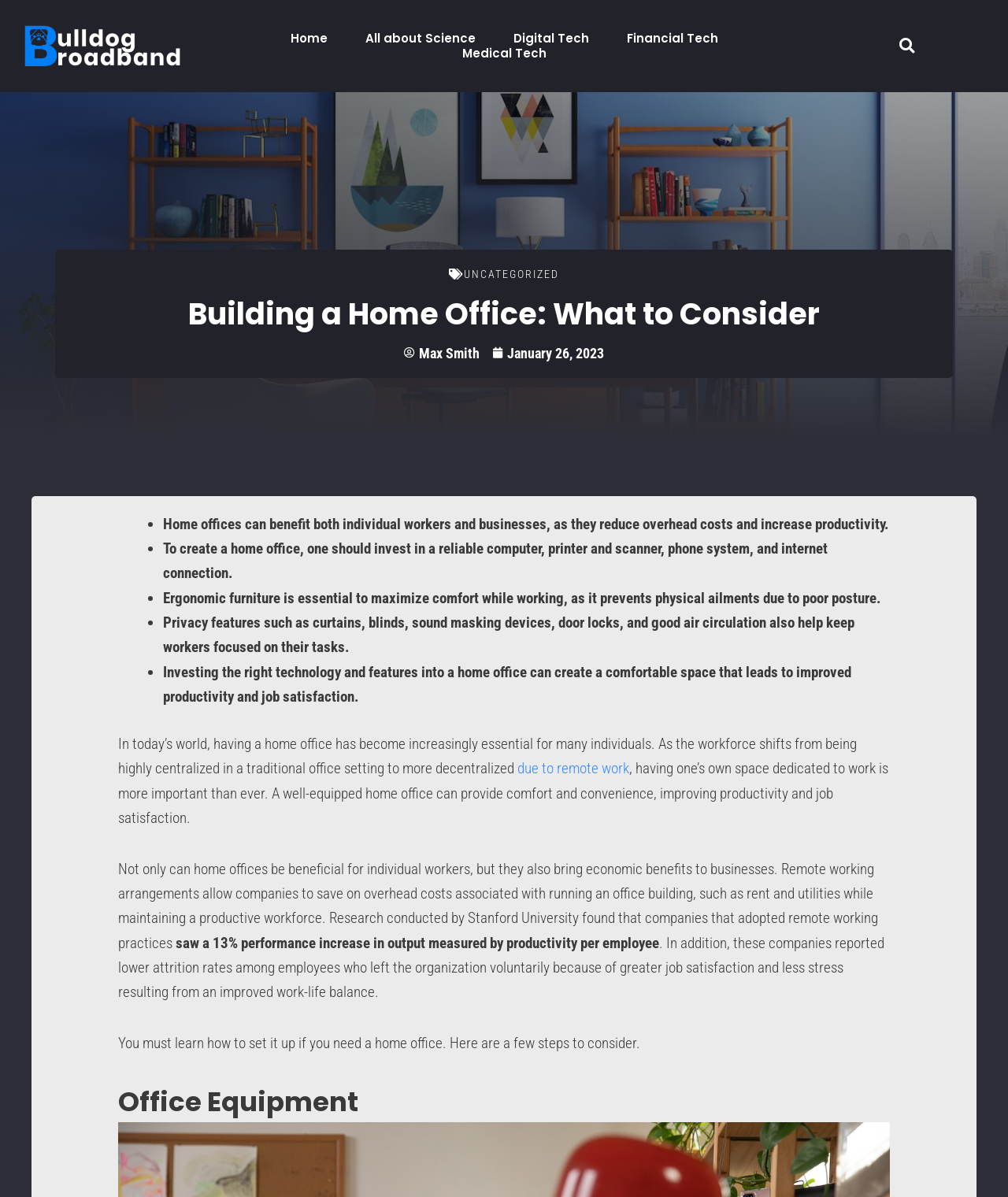Articulate a detailed summary of the webpage's content and design.

The webpage is about building a home office, with a focus on the essentials to consider. At the top, there are several links to different categories, including "Home", "All about Science", "Digital Tech", "Financial Tech", and "Medical Tech", which are aligned horizontally across the page. Below these links, there is a search button on the right side. 

The main content of the page starts with a heading "Building a Home Office: What to Consider" followed by the author's name "Max Smith" and the date "January 26, 2023". 

The page then lists several points to consider when building a home office, each marked with a bullet point. These points include the benefits of home offices, the importance of investing in a reliable computer, printer, and scanner, phone system, and internet connection, as well as ergonomic furniture and privacy features. 

Below these points, there is a section of text that discusses the importance of having a home office in today's remote work world, citing the benefits of increased productivity and job satisfaction. It also mentions the economic benefits to businesses, including reduced overhead costs and increased productivity. 

Finally, the page concludes with a heading "Office Equipment" and a call to action to learn how to set up a home office.